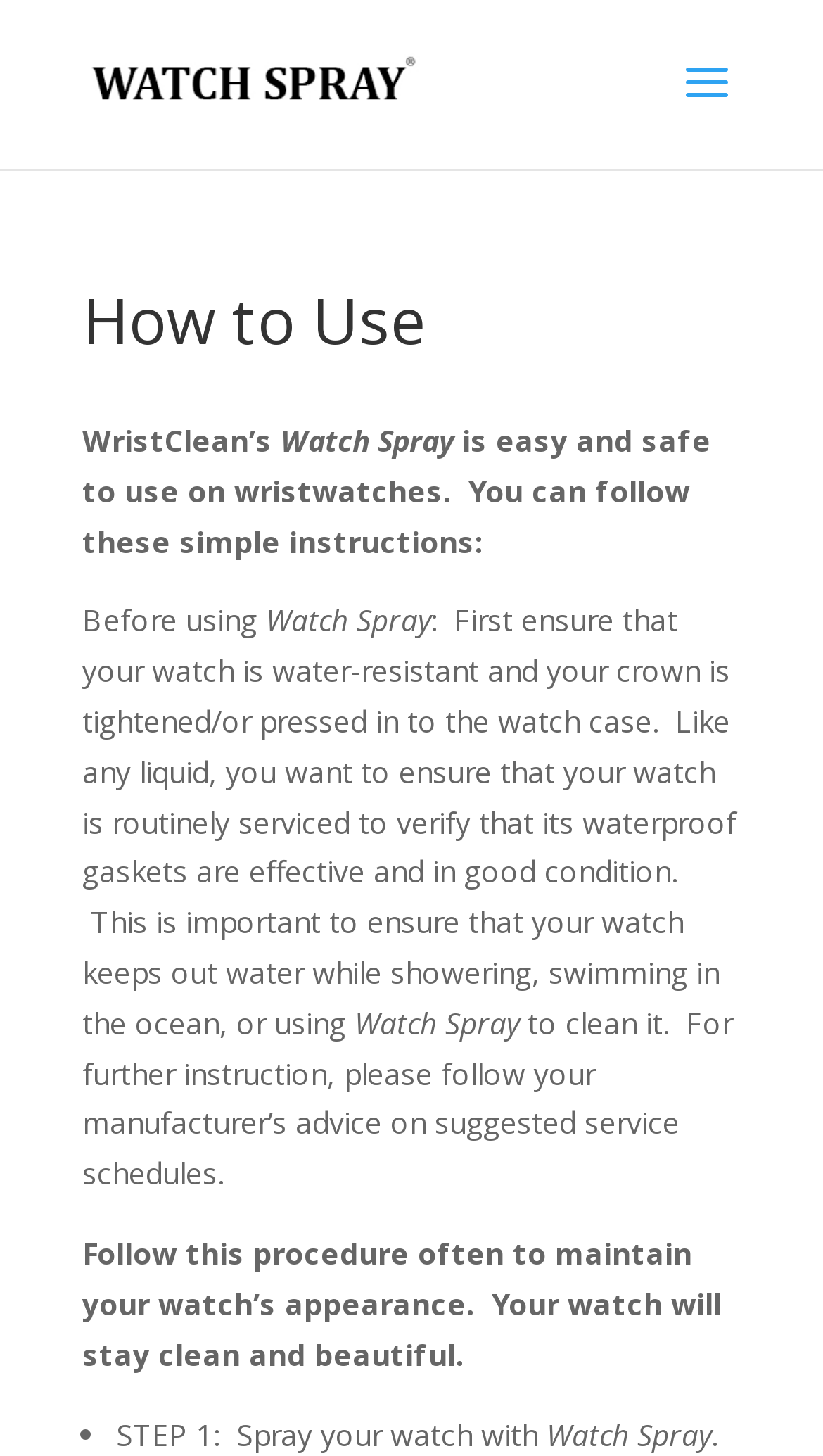Bounding box coordinates are given in the format (top-left x, top-left y, bottom-right x, bottom-right y). All values should be floating point numbers between 0 and 1. Provide the bounding box coordinate for the UI element described as: alt="Watch Spray"

[0.11, 0.042, 0.51, 0.069]